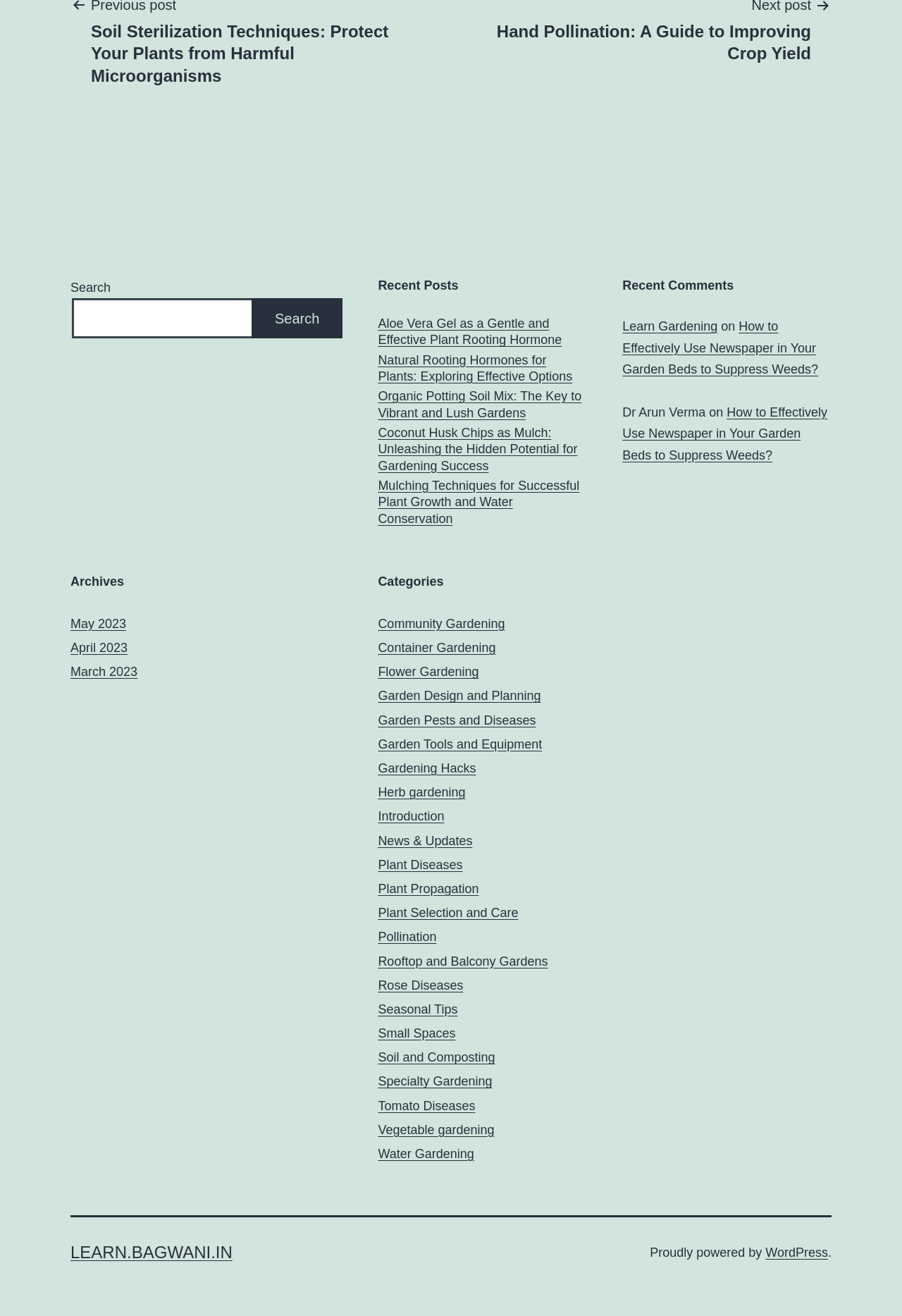Please provide a brief answer to the question using only one word or phrase: 
What is the purpose of the search box?

Search posts